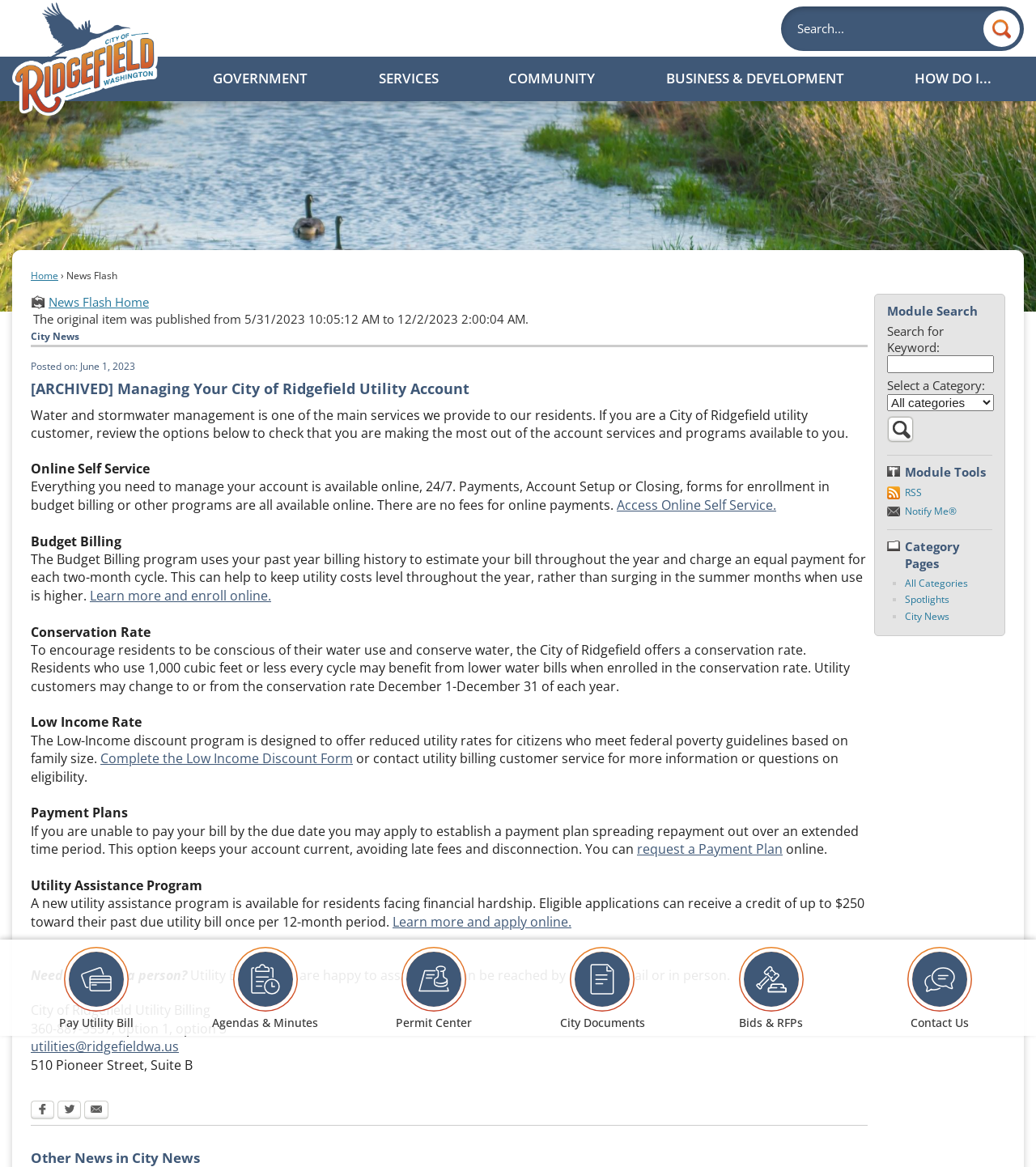What is the purpose of the Budget Billing program?
Please answer the question as detailed as possible.

I found the answer by reading the text content of the webpage, specifically the section about Budget Billing, which explains that it helps to keep utility costs level throughout the year by estimating bills based on past history.